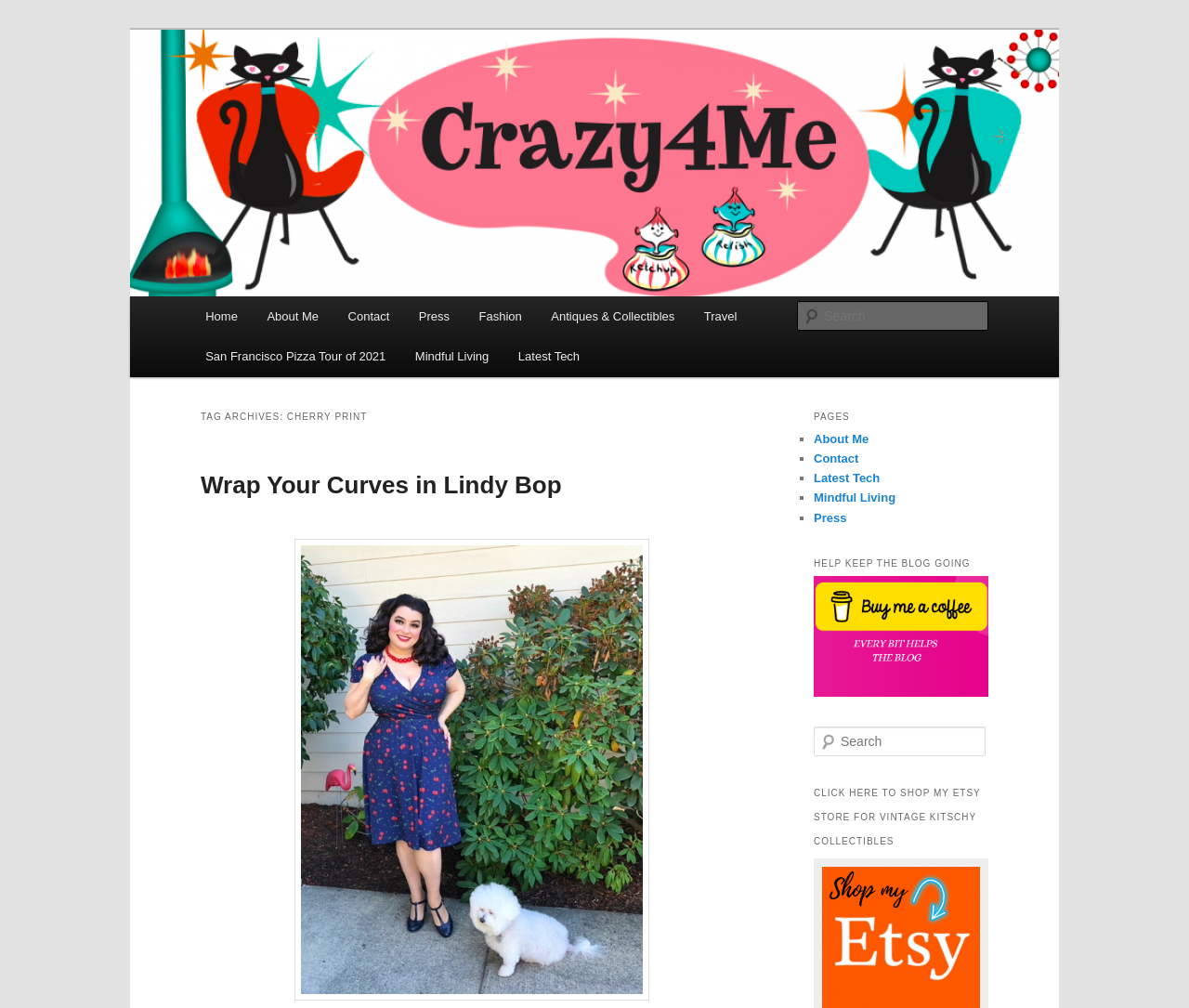Determine the bounding box coordinates for the area that needs to be clicked to fulfill this task: "Go to the home page". The coordinates must be given as four float numbers between 0 and 1, i.e., [left, top, right, bottom].

[0.16, 0.294, 0.212, 0.334]